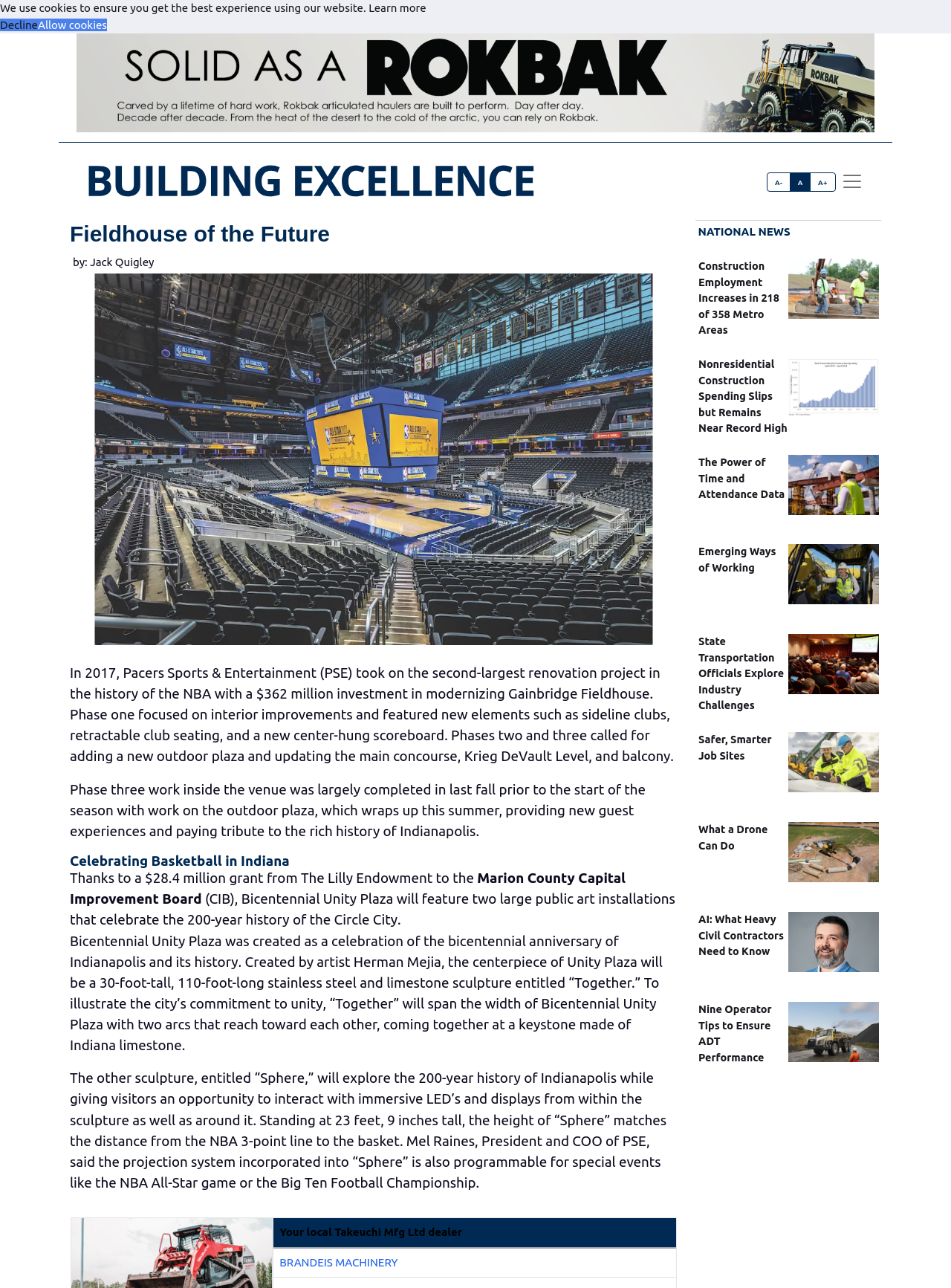Show the bounding box coordinates for the HTML element as described: "Safer, Smarter Job Sites".

[0.734, 0.57, 0.811, 0.591]